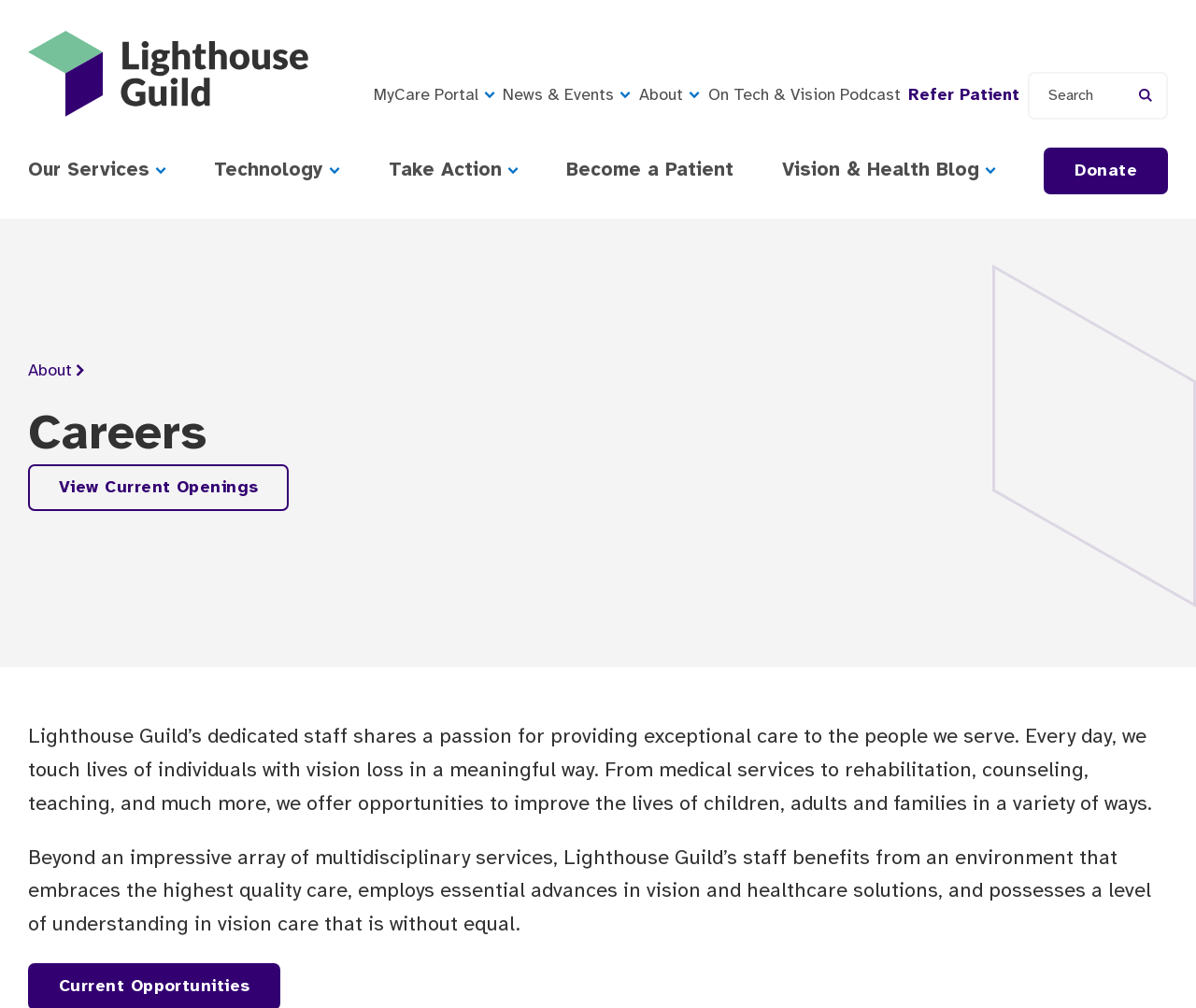Convey a detailed summary of the webpage, mentioning all key elements.

The webpage is about the careers section of Lighthouse Guild, an organization that provides exceptional service to those with vision impairment. At the top left of the page, there is a link to the Lighthouse Guild homepage. Below it, there is a main navigation menu that spans almost the entire width of the page, containing links to various sections such as "Our Services", "Technology", "Take Action", "Become a Patient", "Vision & Health Blog", "Donate", and more.

On the top right side of the page, there are additional links to "MyCare Portal", "News & Events", "About", "On Tech & Vision Podcast", and "Refer Patient". Next to these links, there is a search bar with a submit button.

Below the navigation menu, there is a heading that reads "Careers". Underneath it, there is a link to "View Current Openings". The main content of the page is divided into two paragraphs of text that describe the organization's mission and values. The first paragraph explains how the staff at Lighthouse Guild are dedicated to providing exceptional care to individuals with vision loss. The second paragraph highlights the organization's commitment to quality care, advanced vision and healthcare solutions, and its expertise in vision care.

Overall, the webpage provides an overview of the careers section at Lighthouse Guild, with links to various resources and a description of the organization's mission and values.